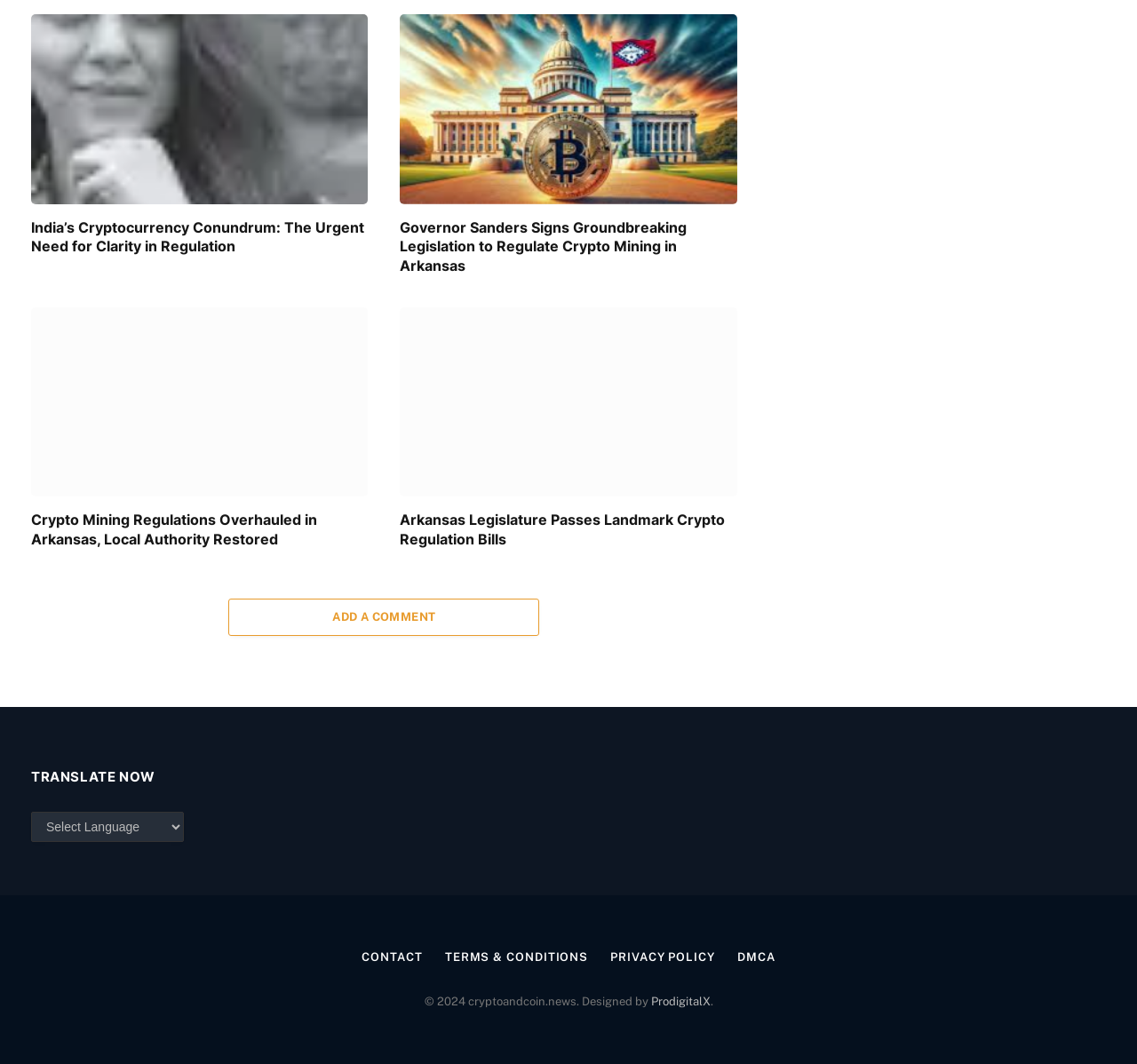How many articles are on this webpage?
Please use the image to deliver a detailed and complete answer.

There are four article elements on the webpage, each with a heading and a link, indicating that there are four separate articles.